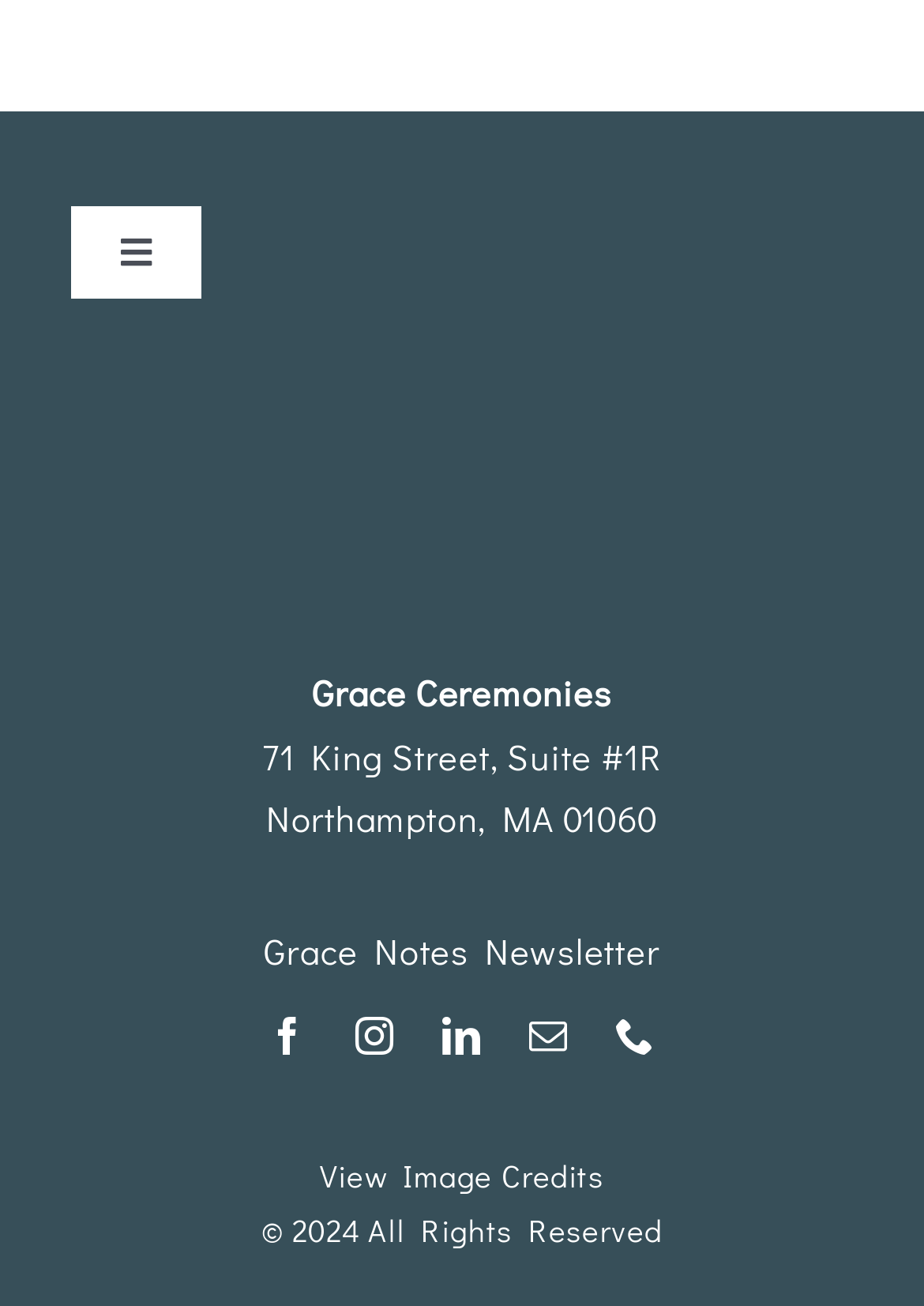What is the name of the ceremony officiant service?
Kindly give a detailed and elaborate answer to the question.

The answer can be found by looking at the link with the text 'Grace Ceremonies' which is located at the top of the webpage, indicating that it is the name of the ceremony officiant service.